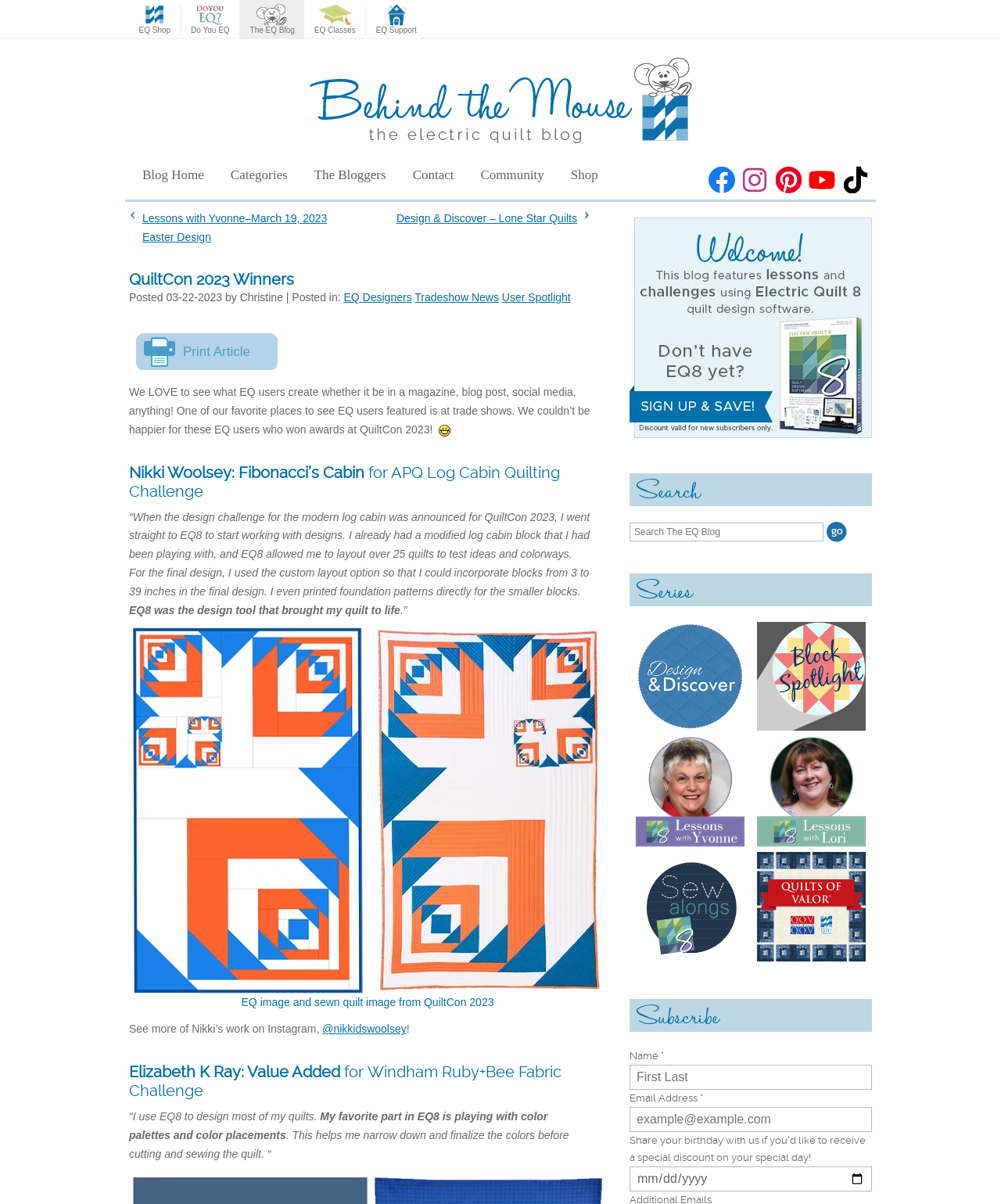What is Nikki Woolsey's quilt design inspired by?
Provide a detailed answer to the question using information from the image.

I determined the answer by reading the text associated with Nikki Woolsey's quilt design, which mentions 'Fibonacci's Cabin for APQ Log Cabin Quilting Challenge'. This suggests that her quilt design is inspired by Fibonacci's Cabin.